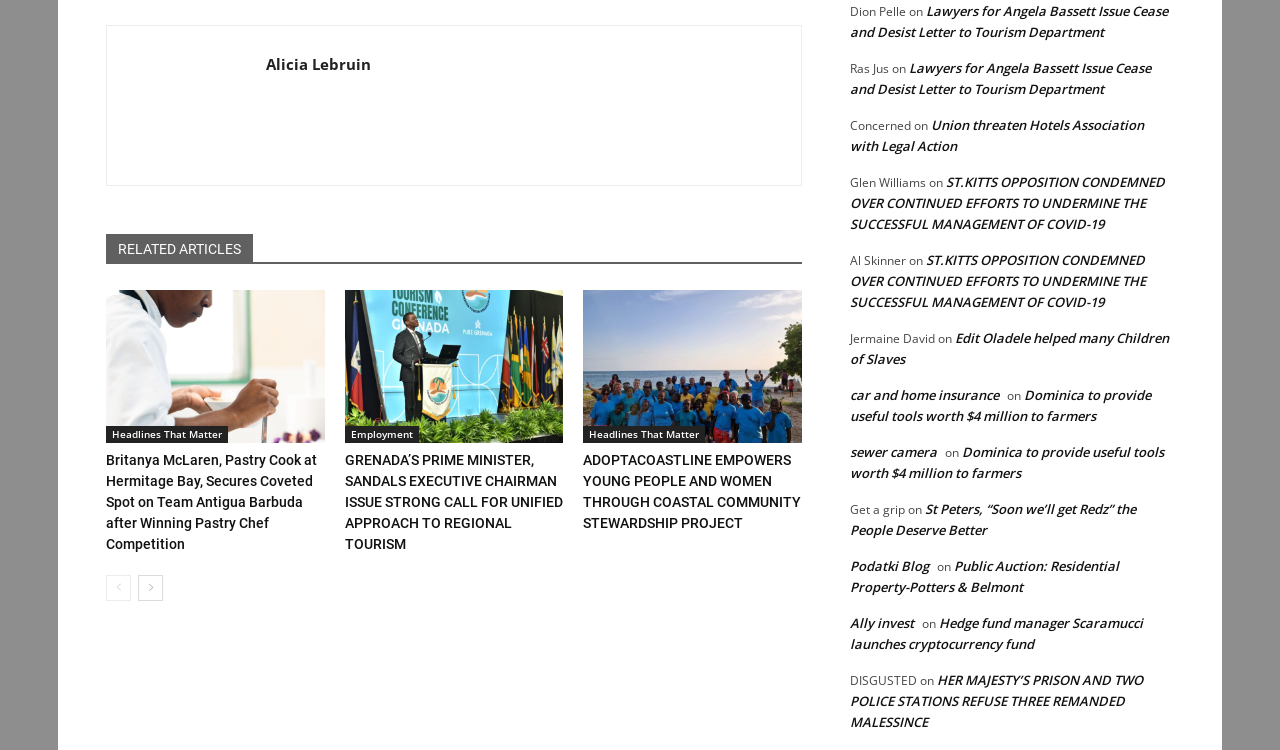From the webpage screenshot, predict the bounding box coordinates (top-left x, top-left y, bottom-right x, bottom-right y) for the UI element described here: car and home insurance

[0.664, 0.514, 0.78, 0.538]